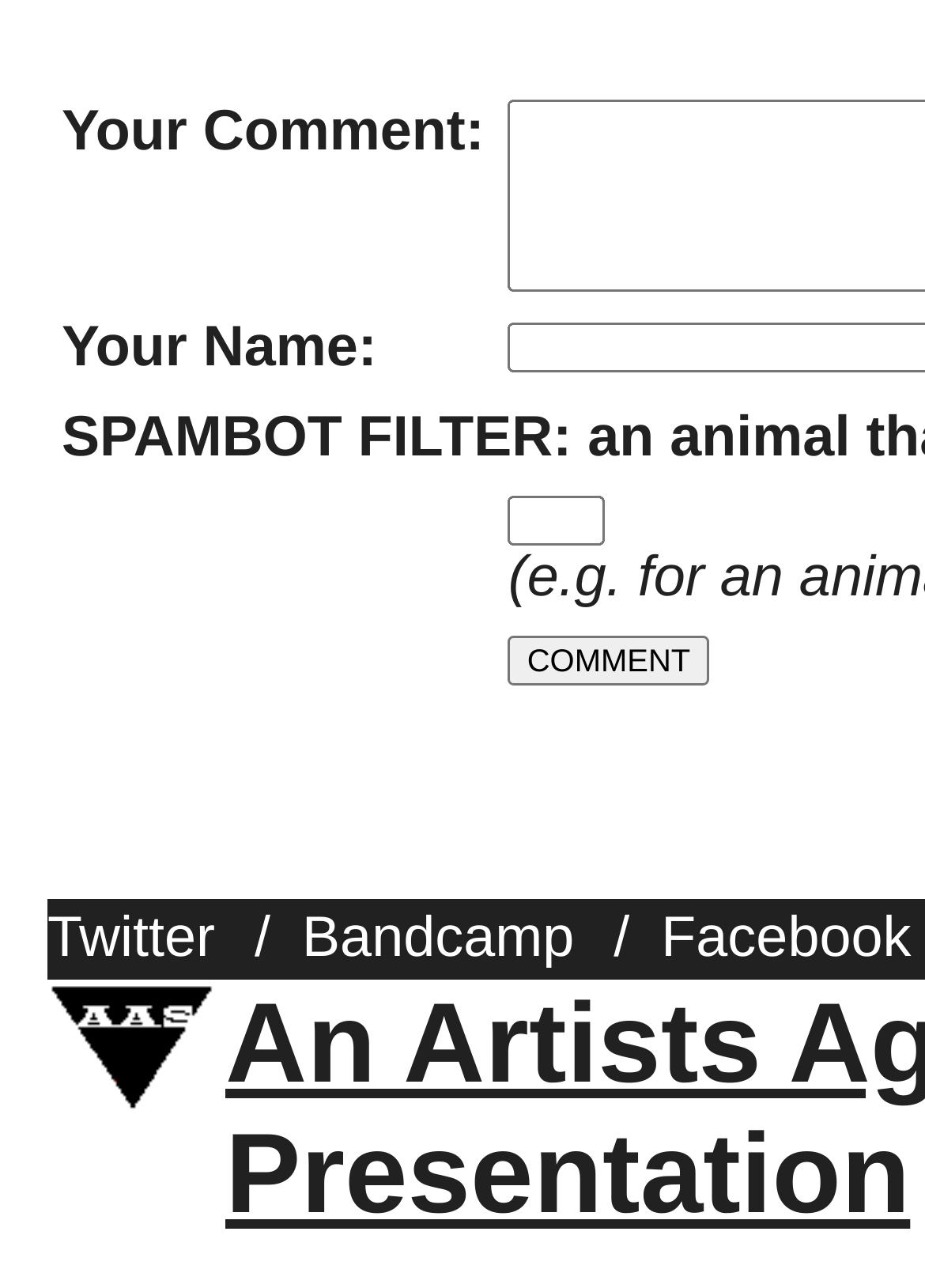Locate and provide the bounding box coordinates for the HTML element that matches this description: "value="COMMENT"".

[0.549, 0.493, 0.767, 0.532]